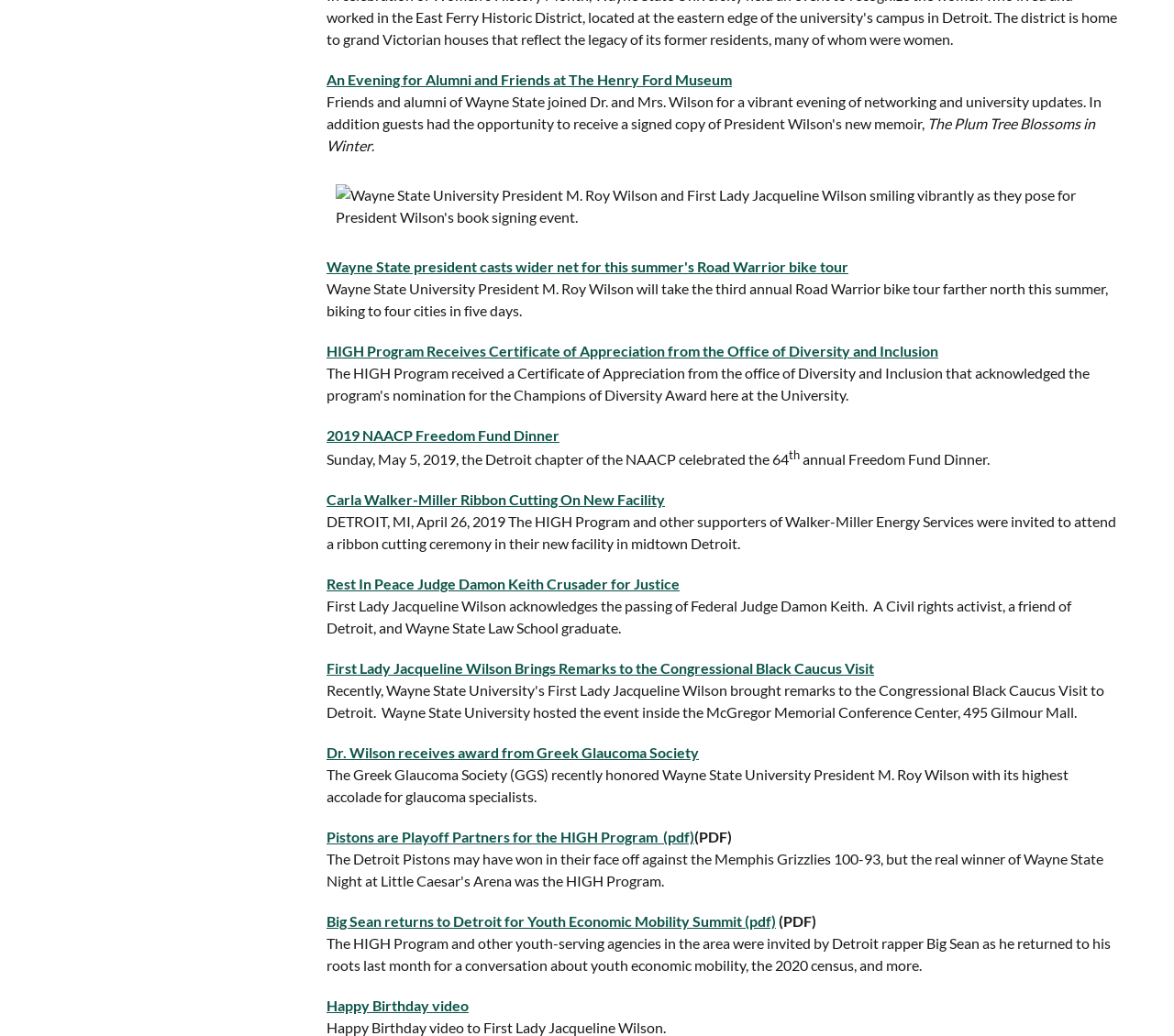Determine the bounding box coordinates of the clickable element necessary to fulfill the instruction: "Read about Wayne State president's Road Warrior bike tour". Provide the coordinates as four float numbers within the 0 to 1 range, i.e., [left, top, right, bottom].

[0.278, 0.248, 0.723, 0.265]